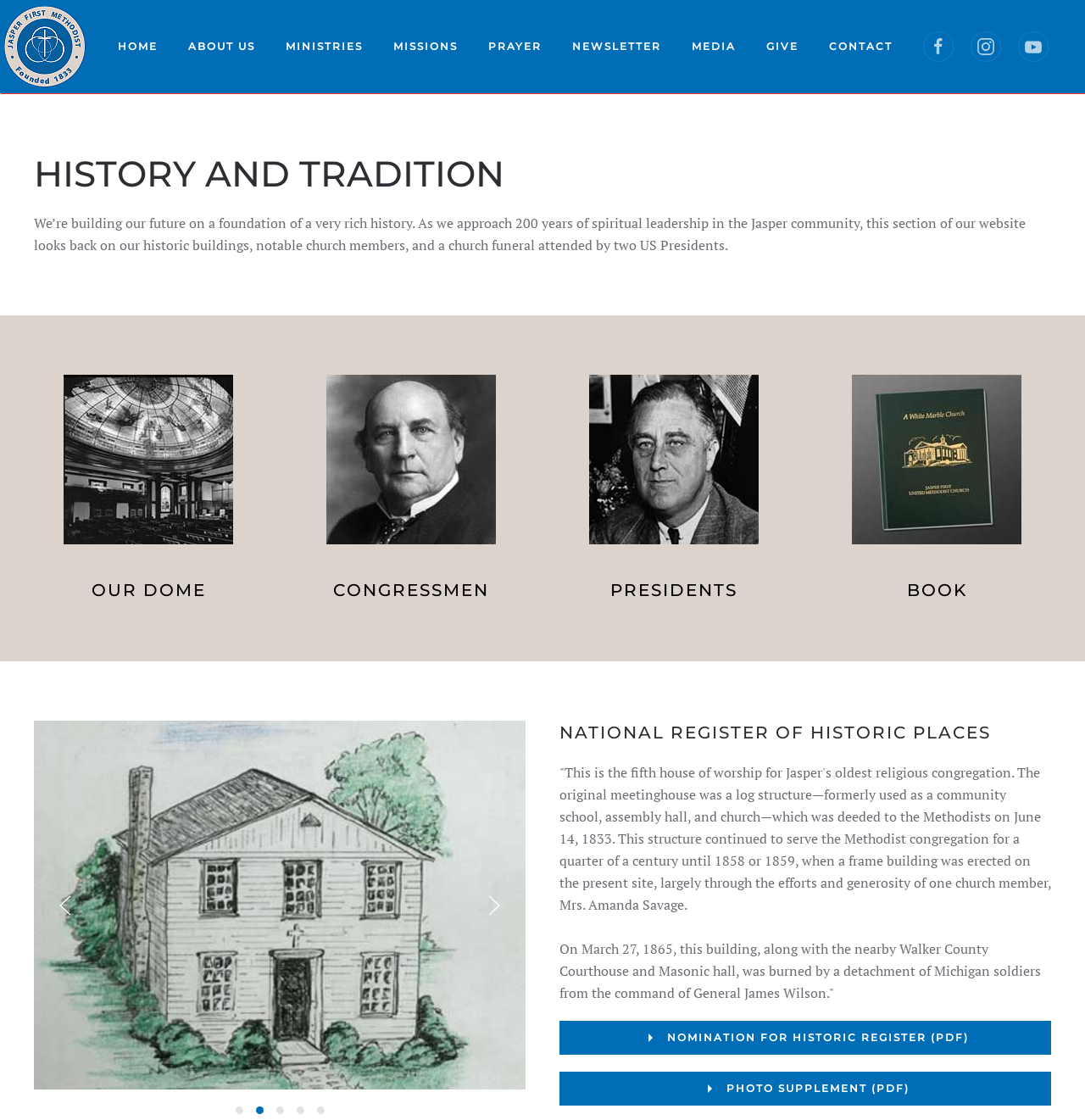Generate an in-depth caption that captures all aspects of the webpage.

This webpage is about Jasper First Methodist Church in Jasper, Alabama, and its history. At the top, there are several links to navigate to different sections of the website, including "HOME", "ABOUT US", "MINISTRIES", "MISSIONS", "PRAYER", "NEWSLETTER", "MEDIA", "GIVE", and "CONTACT". 

Below the navigation links, there is a heading "HISTORY AND TRADITION" followed by a paragraph of text describing the church's rich history and its approach to 200 years of spiritual leadership in the Jasper community. 

To the right of the paragraph, there are three links with images: "Our Dome", "Congressmen", and "Presidents". Each link has a corresponding image and a heading with the same text as the link. 

Further down, there is a carousel region with five slides, indicated by tabs at the bottom. The carousel contains images and can be navigated using "Previous slide" and "Next slide" buttons. 

Below the carousel, there is a heading "NATIONAL REGISTER OF HISTORIC PLACES" followed by two paragraphs of text describing the history of the church's buildings. There are also two links to PDF files: "NOMINATION FOR HISTORIC REGISTER" and "PHOTO SUPPLEMENT", each with a corresponding image.